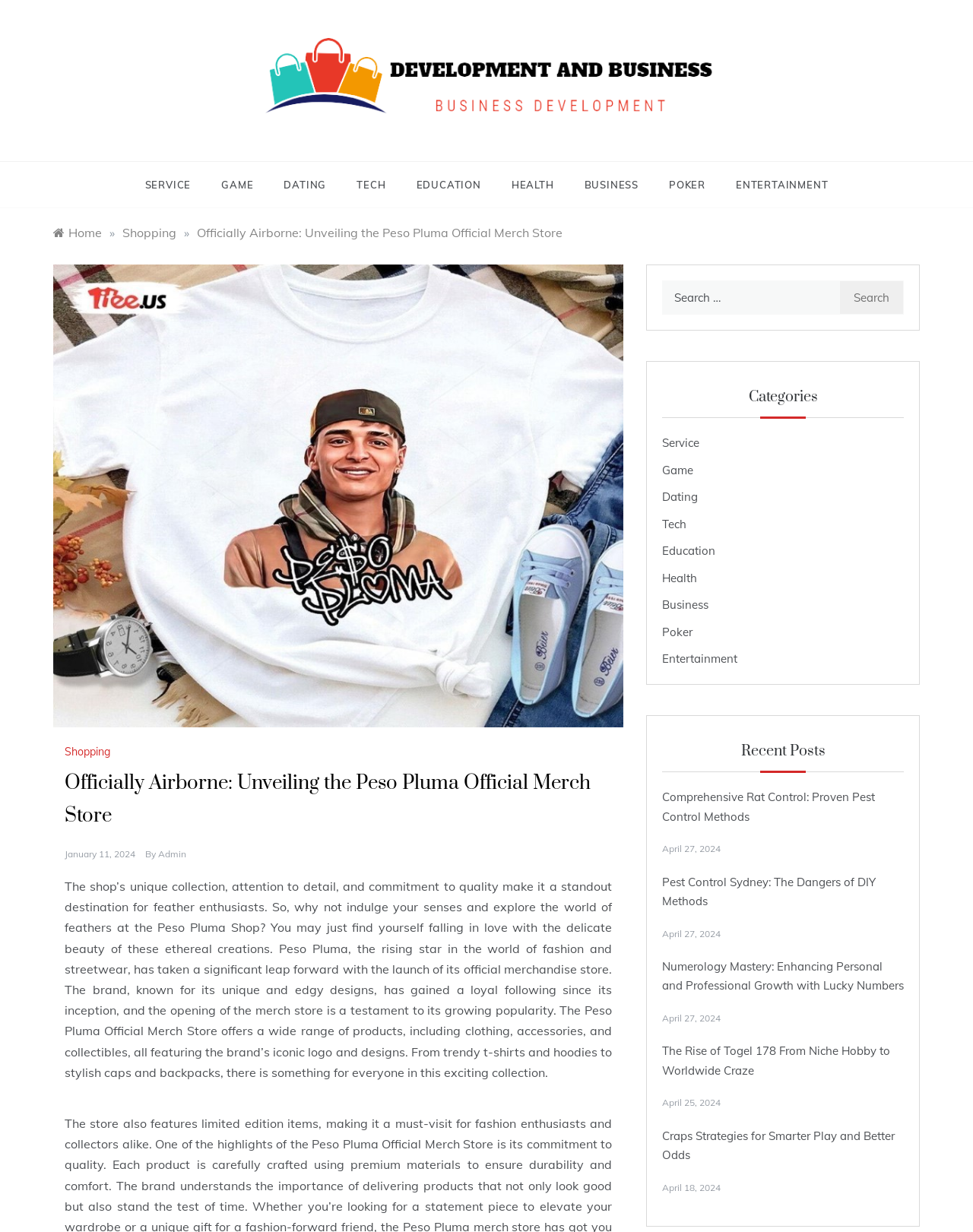Please analyze the image and provide a thorough answer to the question:
What is the name of the official merchandise store?

I found the answer by looking at the breadcrumbs navigation section, where it says 'Officially Airborne: Unveiling the Peso Pluma Official Merch Store'. This suggests that the official merchandise store is named Peso Pluma Official Merch Store.